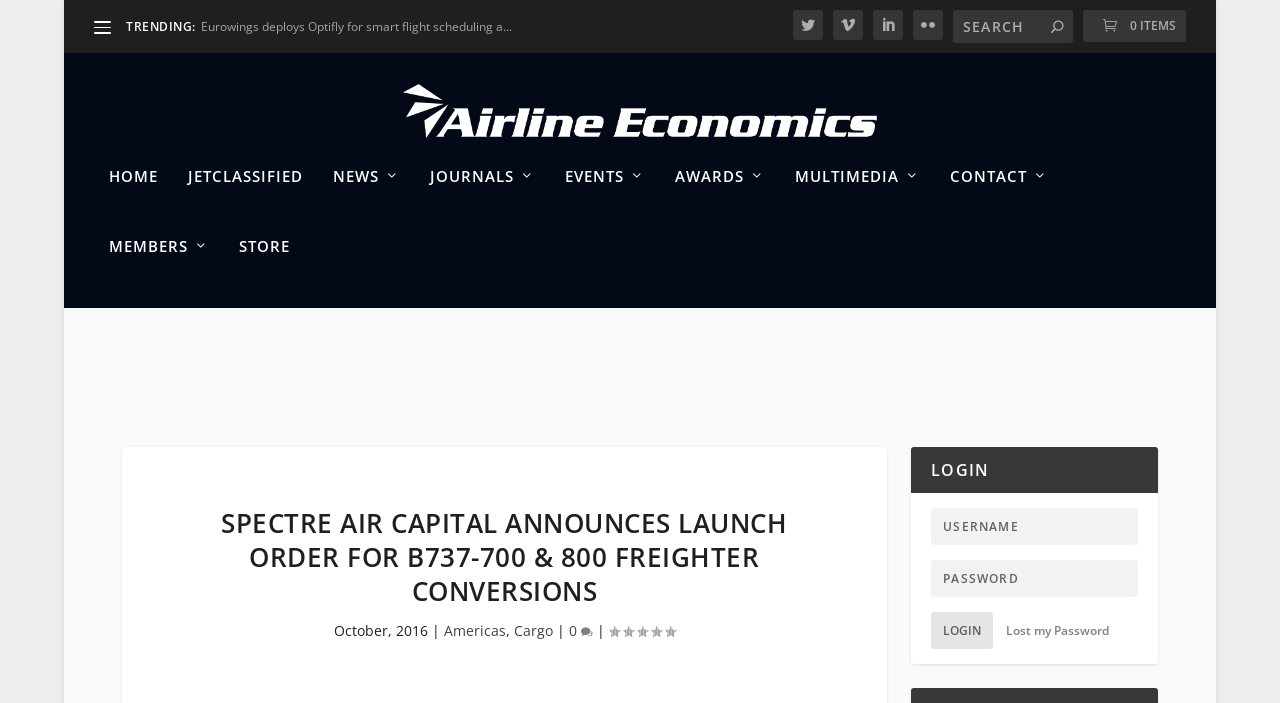Can you provide the bounding box coordinates for the element that should be clicked to implement the instruction: "Go to the home page"?

[0.085, 0.388, 0.123, 0.488]